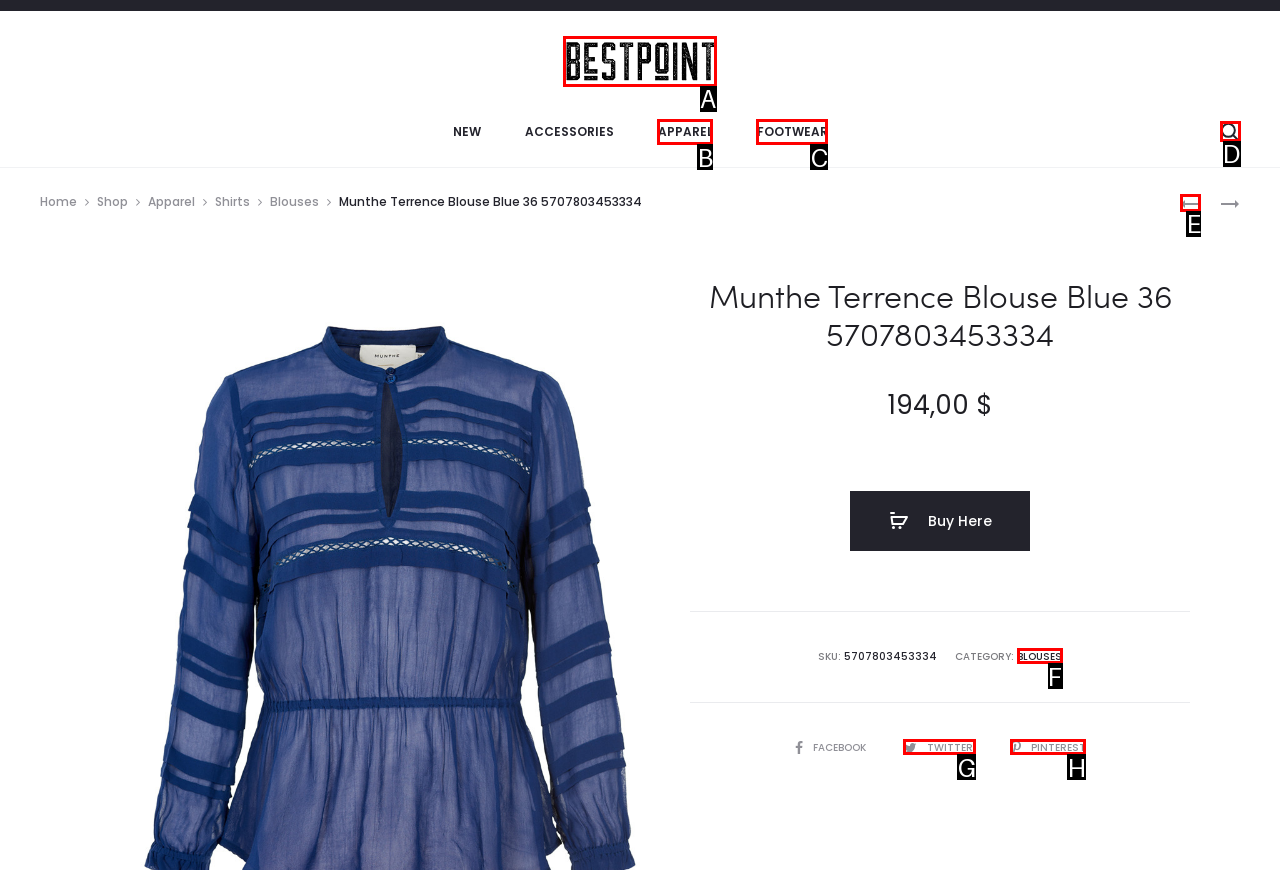What option should you select to complete this task: View the 'MUNTHE TRONDHEIM PANTS INDIGO 44' product? Indicate your answer by providing the letter only.

E